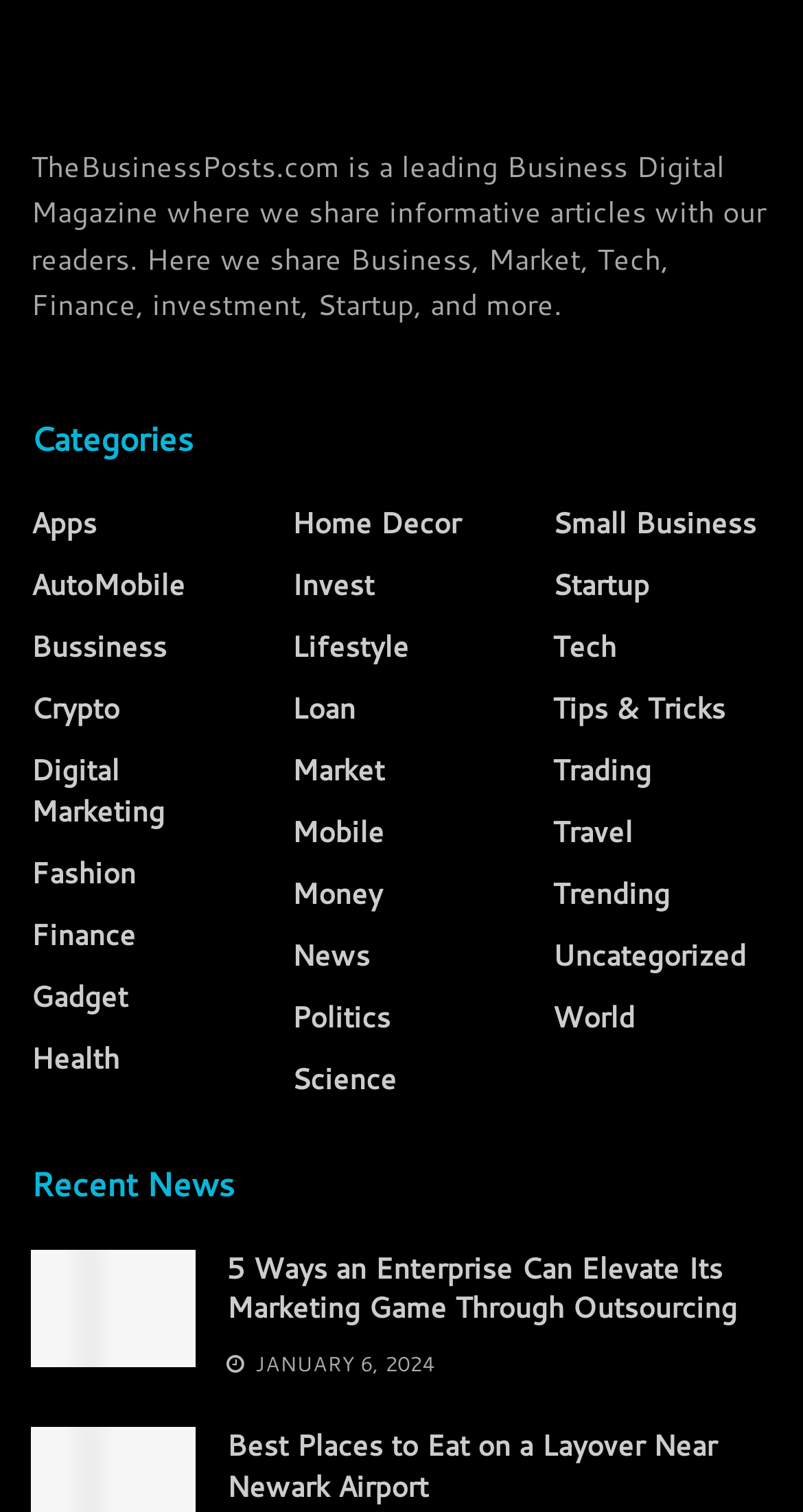Can you find the bounding box coordinates of the area I should click to execute the following instruction: "Click on the 'Apps' category"?

[0.038, 0.333, 0.121, 0.36]